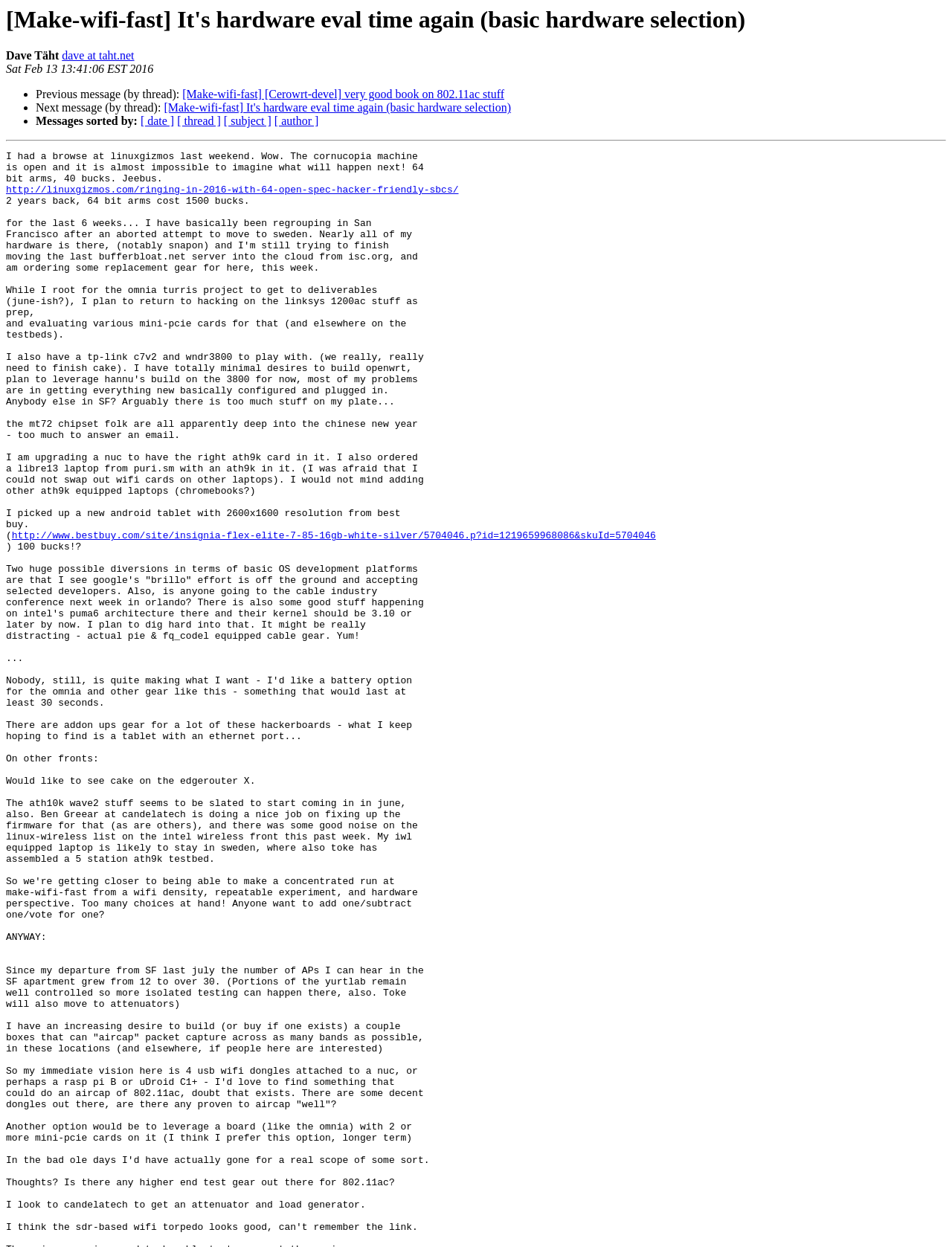Please determine the bounding box coordinates of the element's region to click for the following instruction: "View previous message".

[0.192, 0.071, 0.53, 0.081]